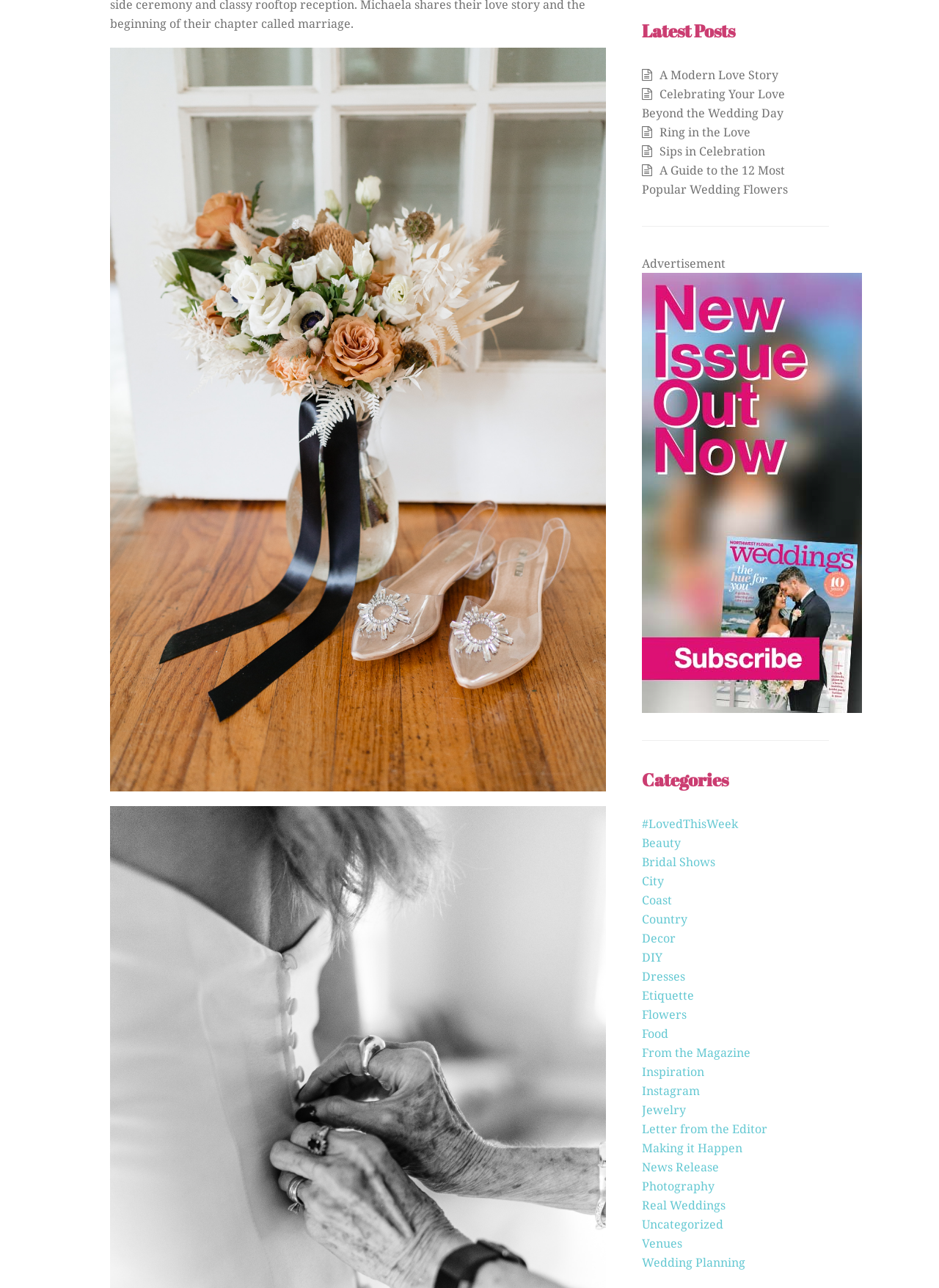Identify the bounding box coordinates of the area that should be clicked in order to complete the given instruction: "Check 'Advertisement'". The bounding box coordinates should be four float numbers between 0 and 1, i.e., [left, top, right, bottom].

[0.684, 0.198, 0.773, 0.211]